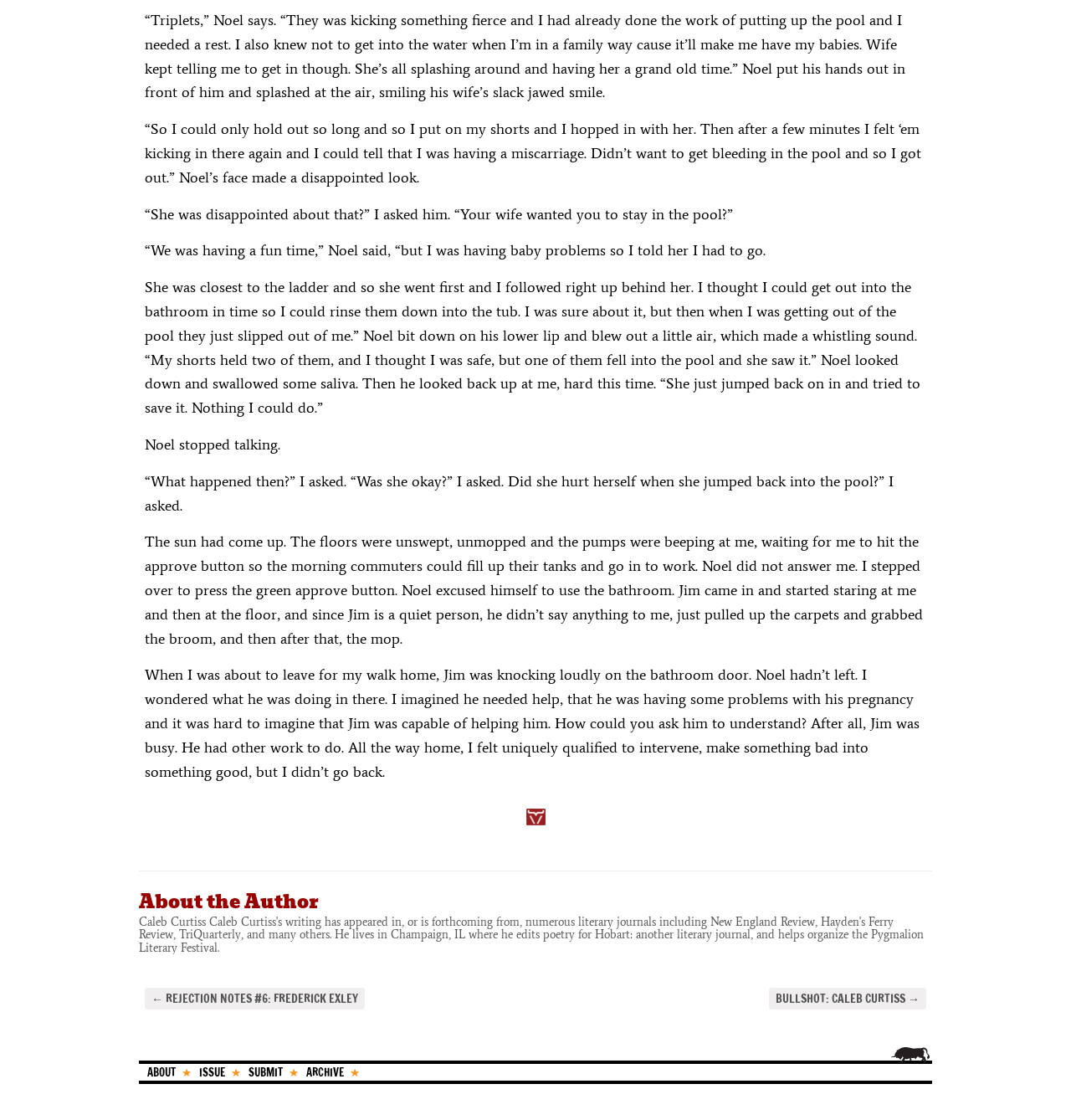Provide the bounding box coordinates of the UI element this sentence describes: "BULLshot: Caleb Curtiss →".

[0.718, 0.882, 0.865, 0.901]